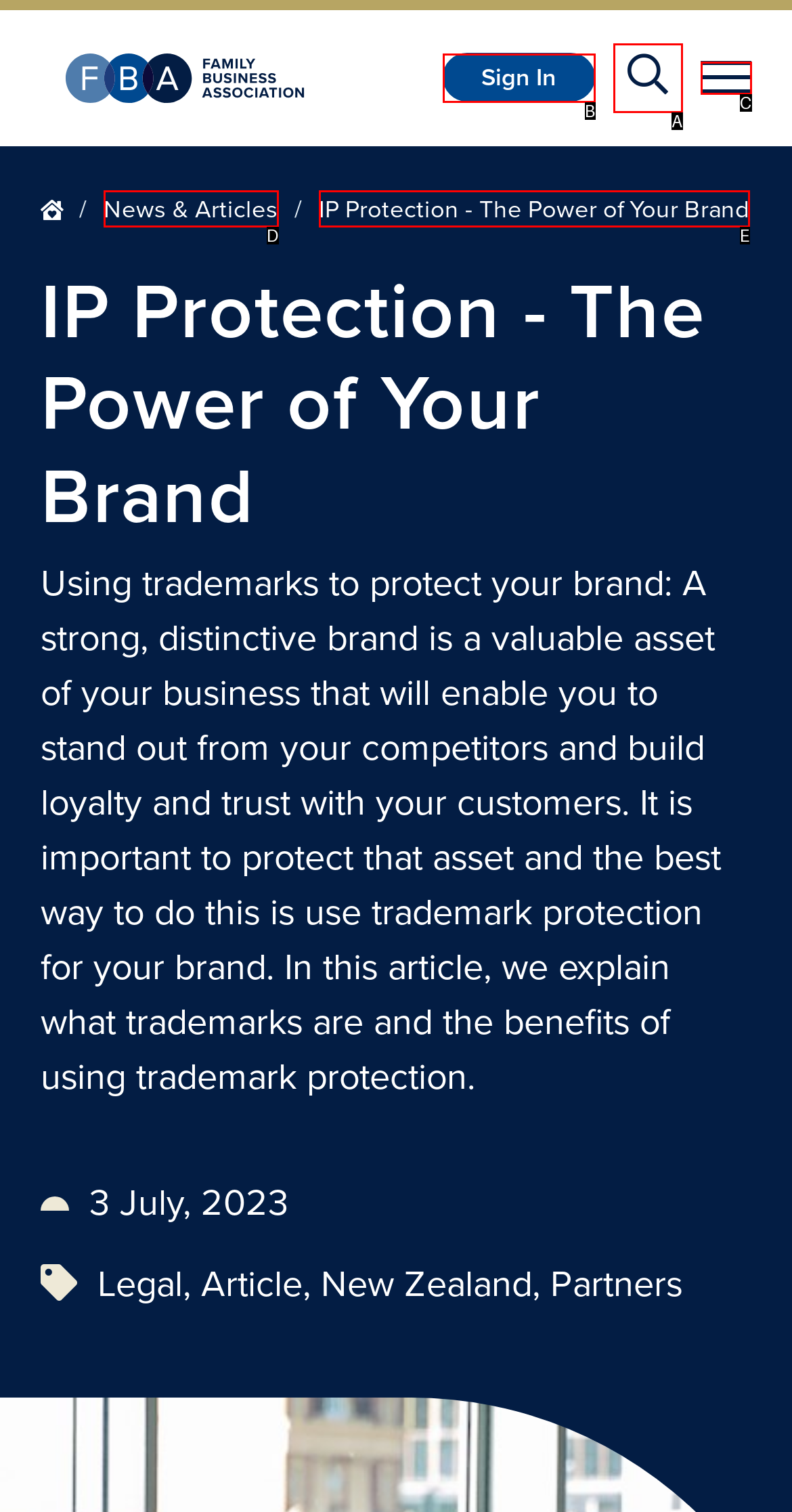Find the UI element described as: Sign In
Reply with the letter of the appropriate option.

B